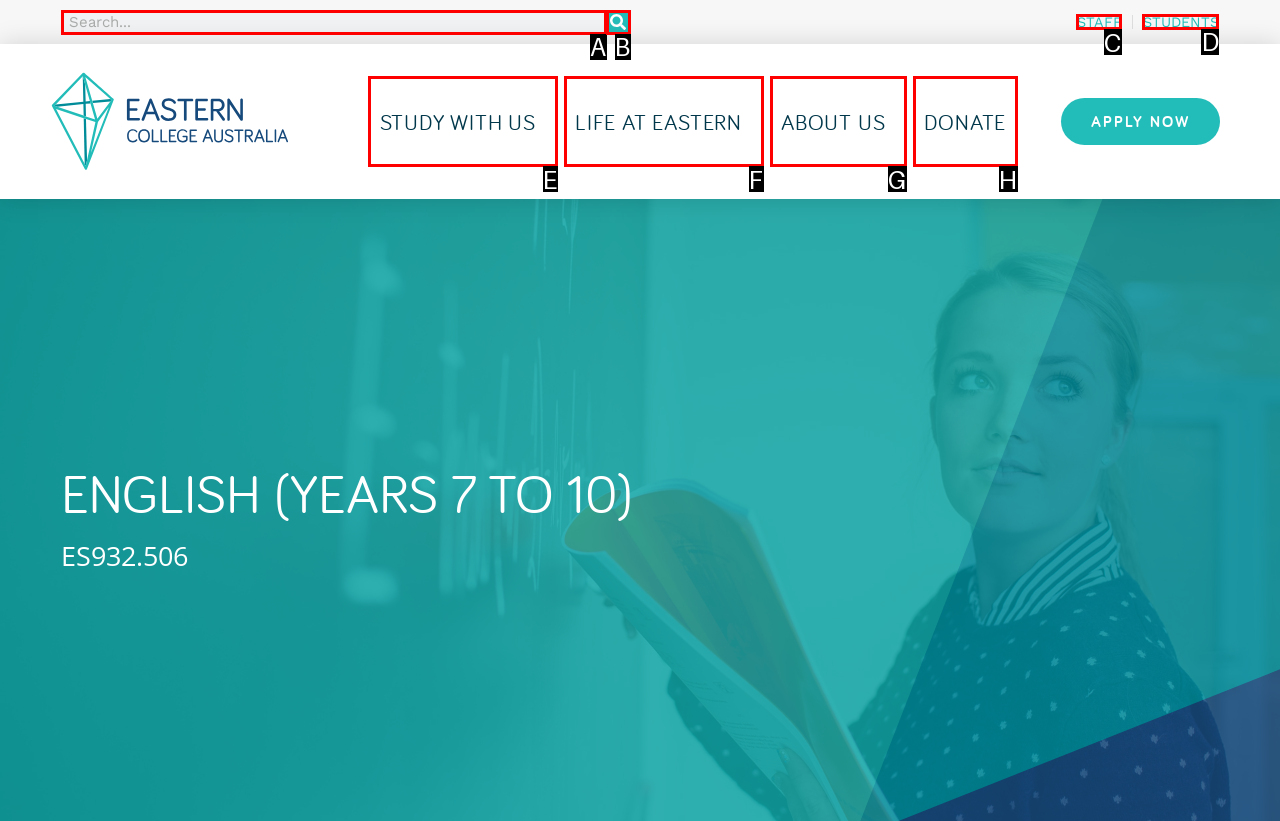Indicate the UI element to click to perform the task: go to staff page. Reply with the letter corresponding to the chosen element.

C